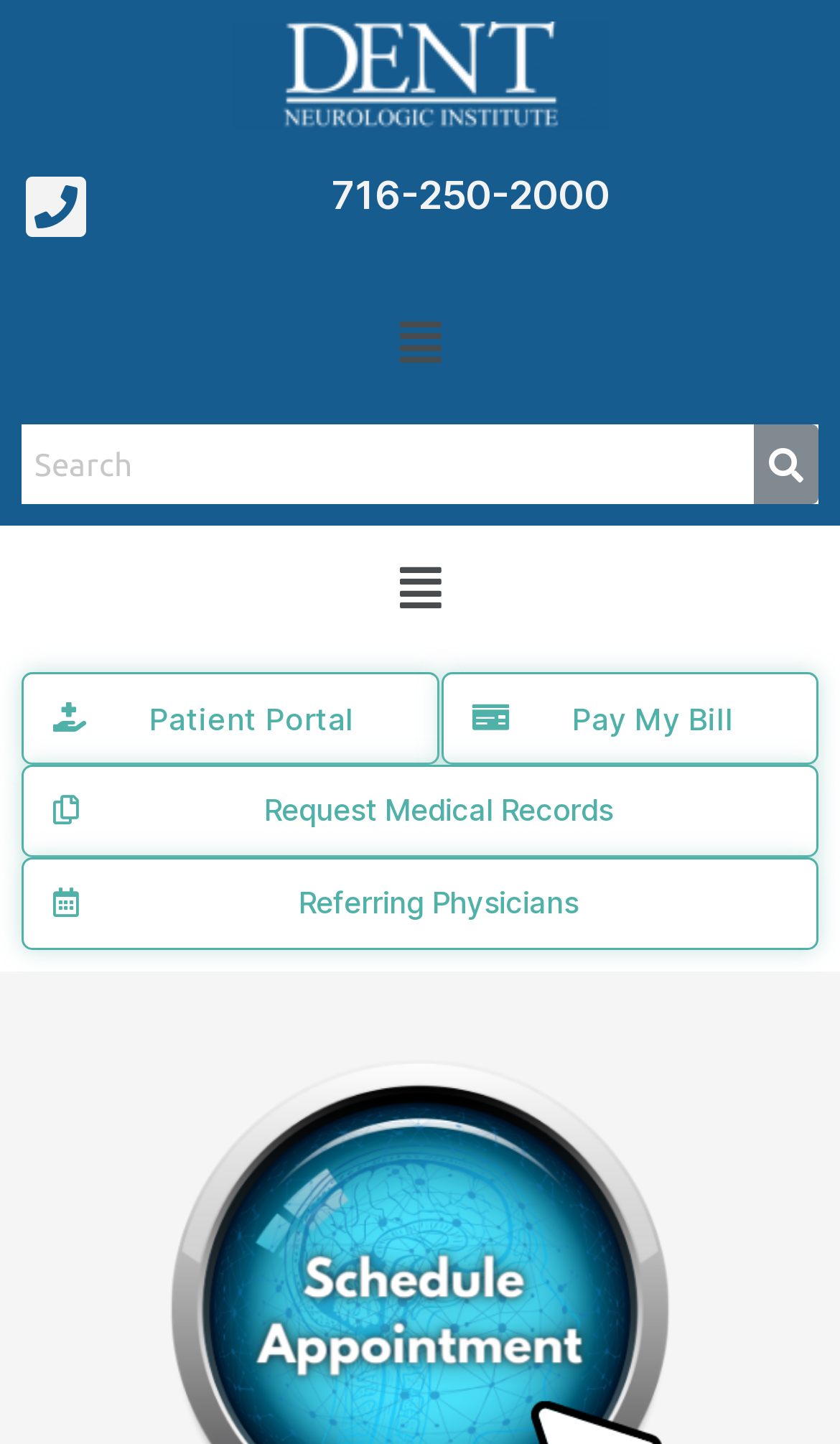Describe the entire webpage, focusing on both content and design.

The webpage appears to be a medical website, specifically for Dent Neurologic, with a focus on the CGBC Study. At the top left of the page, there is a logo, "DENTNeuro_White", which is also a link. Below the logo, there is a phone number, "716-250-2000", displayed prominently as a heading, with a link to the same phone number next to it.

On the top right of the page, there are two menu buttons, both labeled "Menu" with an icon, which are not currently expanded. Between the logo and the menu buttons, there is a search bar with a search box and a button. The search bar is part of a horizontal tab list.

Below the search bar, there are four links: "Patient Portal", "Pay My Bill", "Request Medical Records", and "Referring Physicians". These links are arranged horizontally, with the first and last links at the left and right edges of the page, respectively, and the middle two links spaced evenly between them.

The overall layout of the page is clean, with a clear hierarchy of elements and ample whitespace between them. The use of headings, links, and buttons makes it easy to navigate and find specific information.